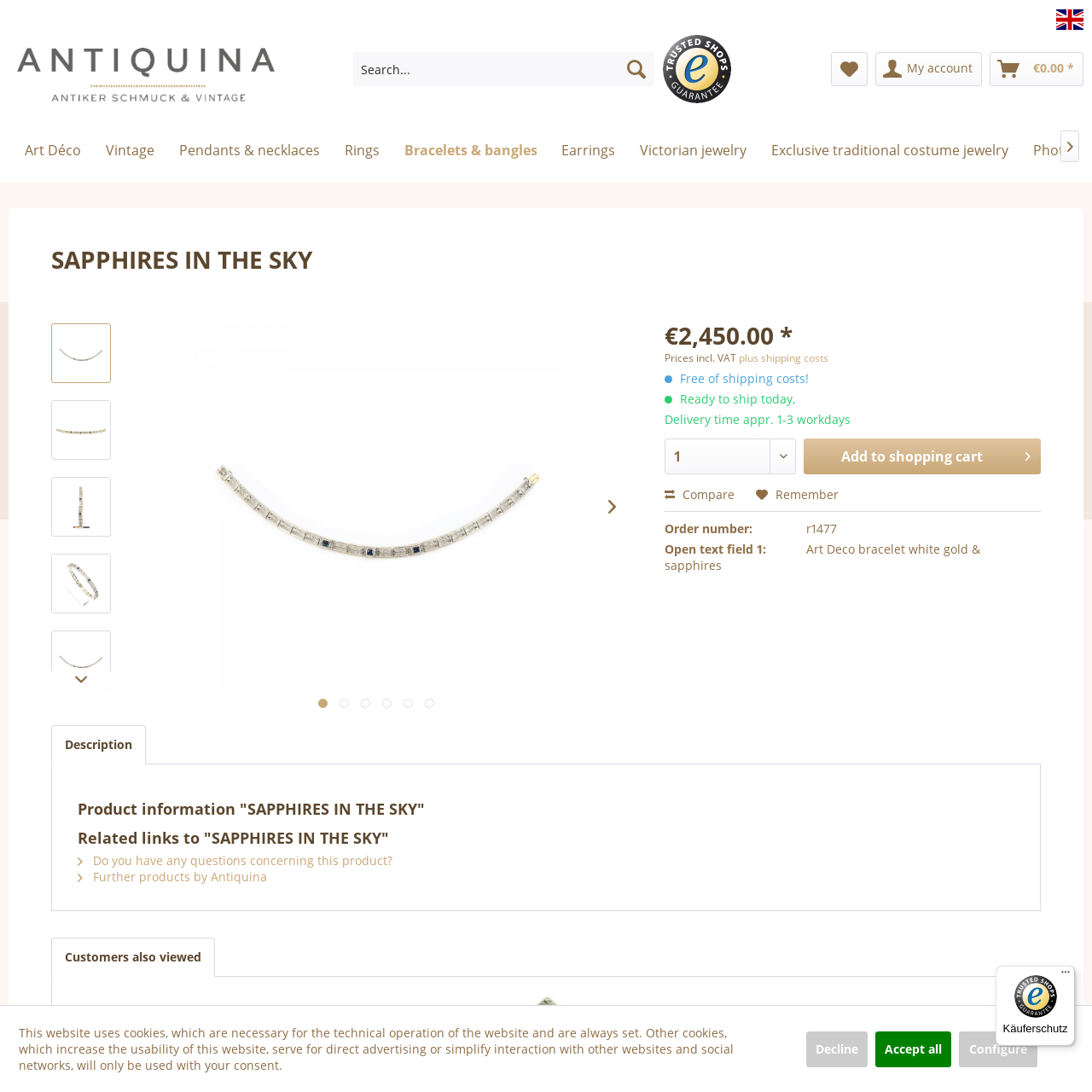What is the price of the product?
Focus on the area within the red boundary in the image and answer the question with one word or a short phrase.

€2,450